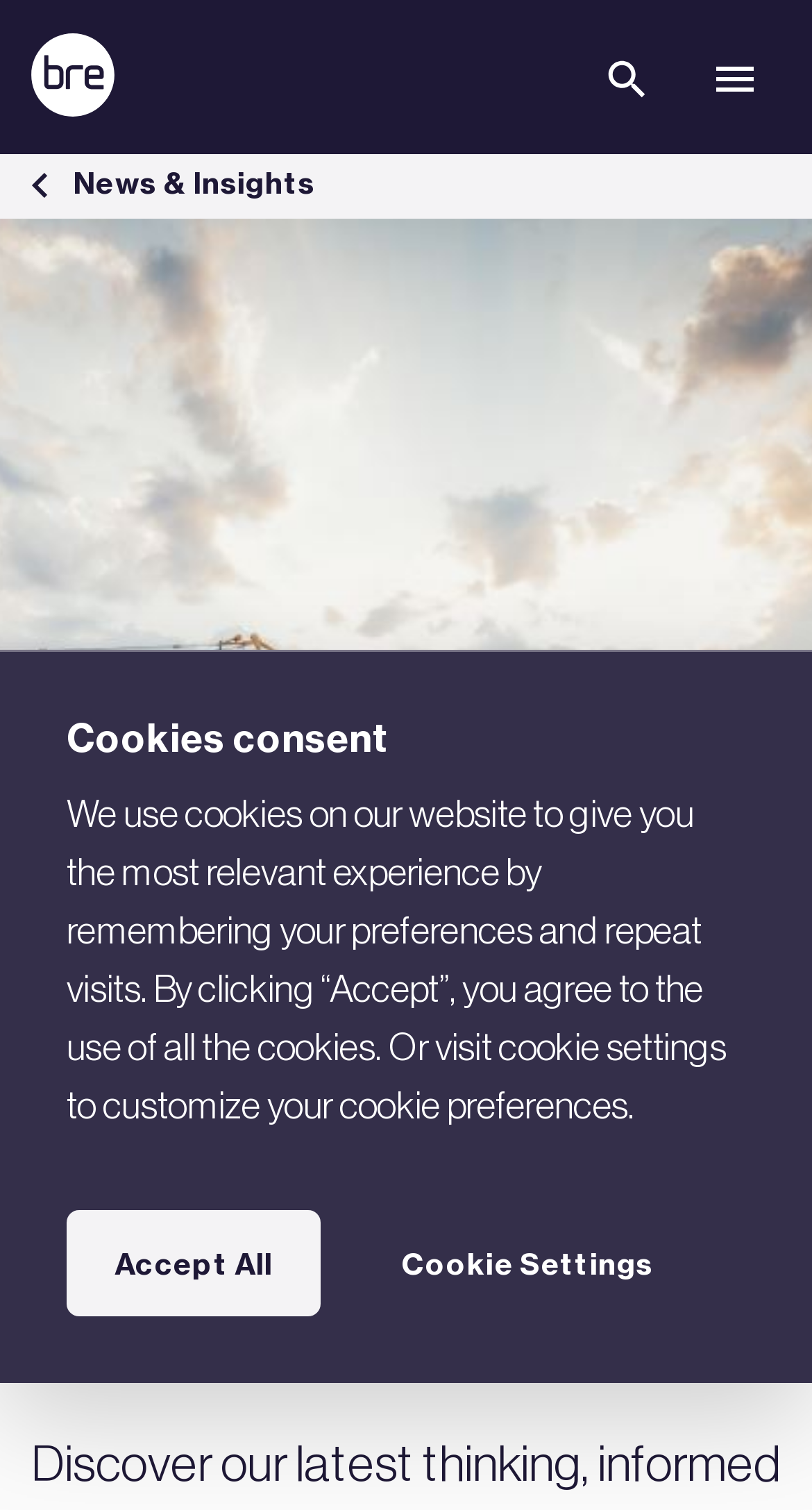Provide a short answer using a single word or phrase for the following question: 
What is the function of the 'Search' link?

To search the website